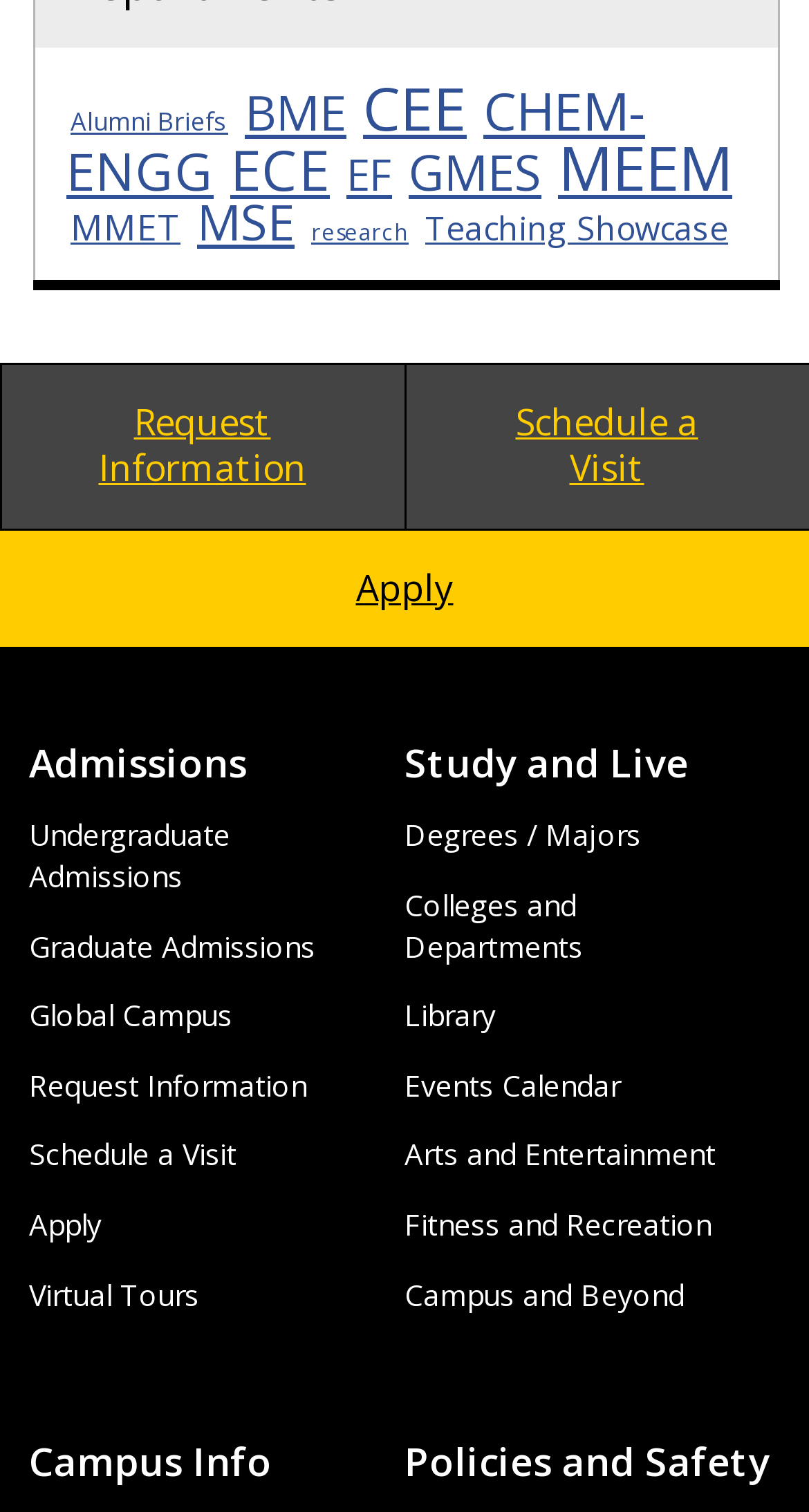Answer the question in one word or a short phrase:
What is the university's name?

Michigan Tech